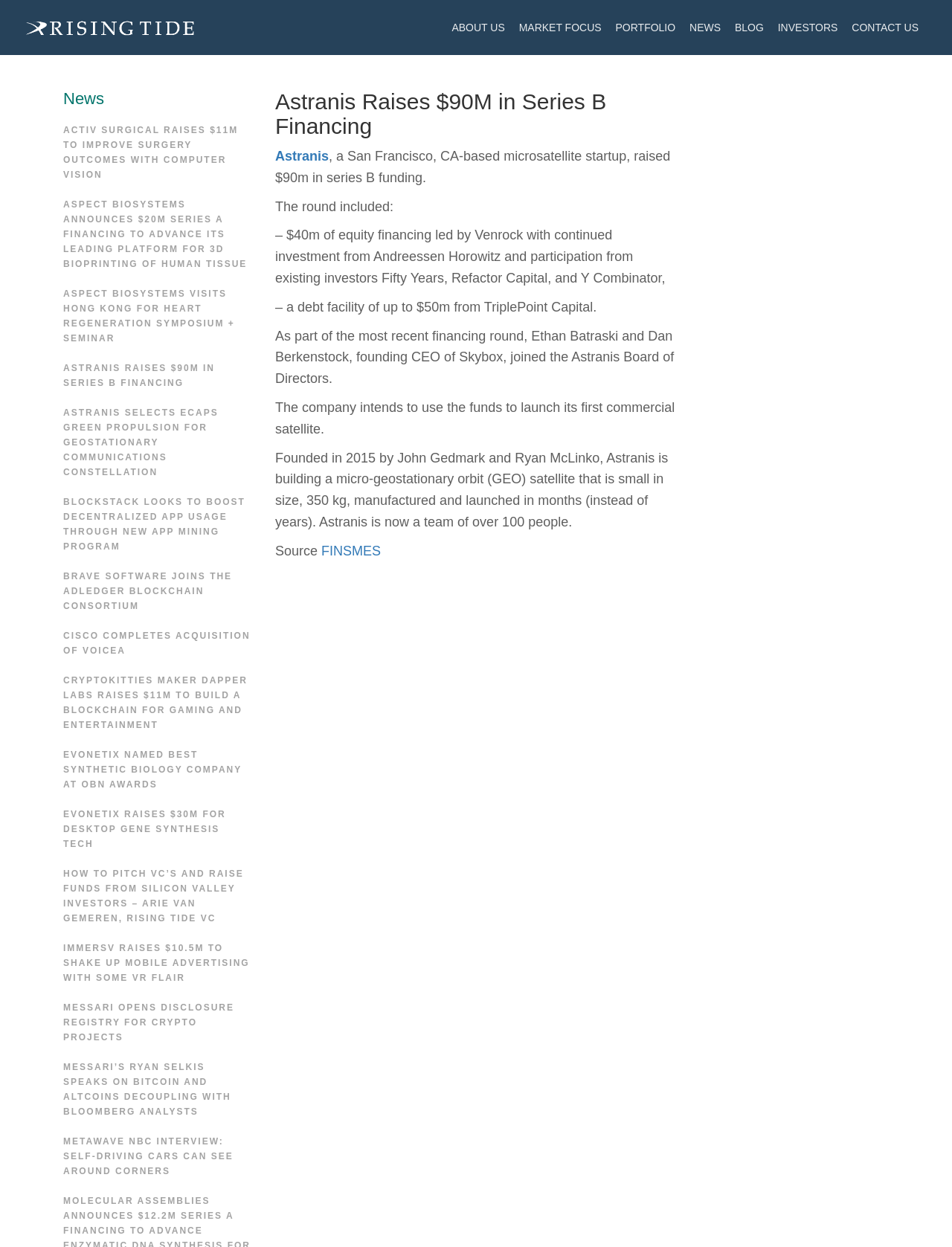Illustrate the webpage with a detailed description.

The webpage is about Astranis, a microsatellite startup, and its recent Series B financing. At the top left corner, there is a logo image. Below the logo, there is a navigation menu with links to different sections of the website, including "ABOUT US", "MARKET FOCUS", "PORTFOLIO", "NEWS", "BLOG", and "INVESTORS".

The main content of the webpage is divided into two sections. The first section is a list of news articles, with headings and links to each article. There are 17 news articles in total, with titles such as "ACTIV SURGICAL RAISES $11M TO IMPROVE SURGERY OUTCOMES WITH COMPUTER VISION" and "ASTRANIS RAISES $90M IN SERIES B FINANCING". These articles are arranged in a vertical column, with the most recent article at the top.

The second section is a detailed article about Astranis' Series B financing, which raised $90 million. The article is headed by a title "Astranis Raises $90M in Series B Financing" and includes a link to Astranis' website. The article provides details about the financing round, including the investors involved and the company's plans for the funds. The text is arranged in paragraphs, with some sentences highlighted as separate lines. At the bottom of the article, there is a source link to FINSMES.